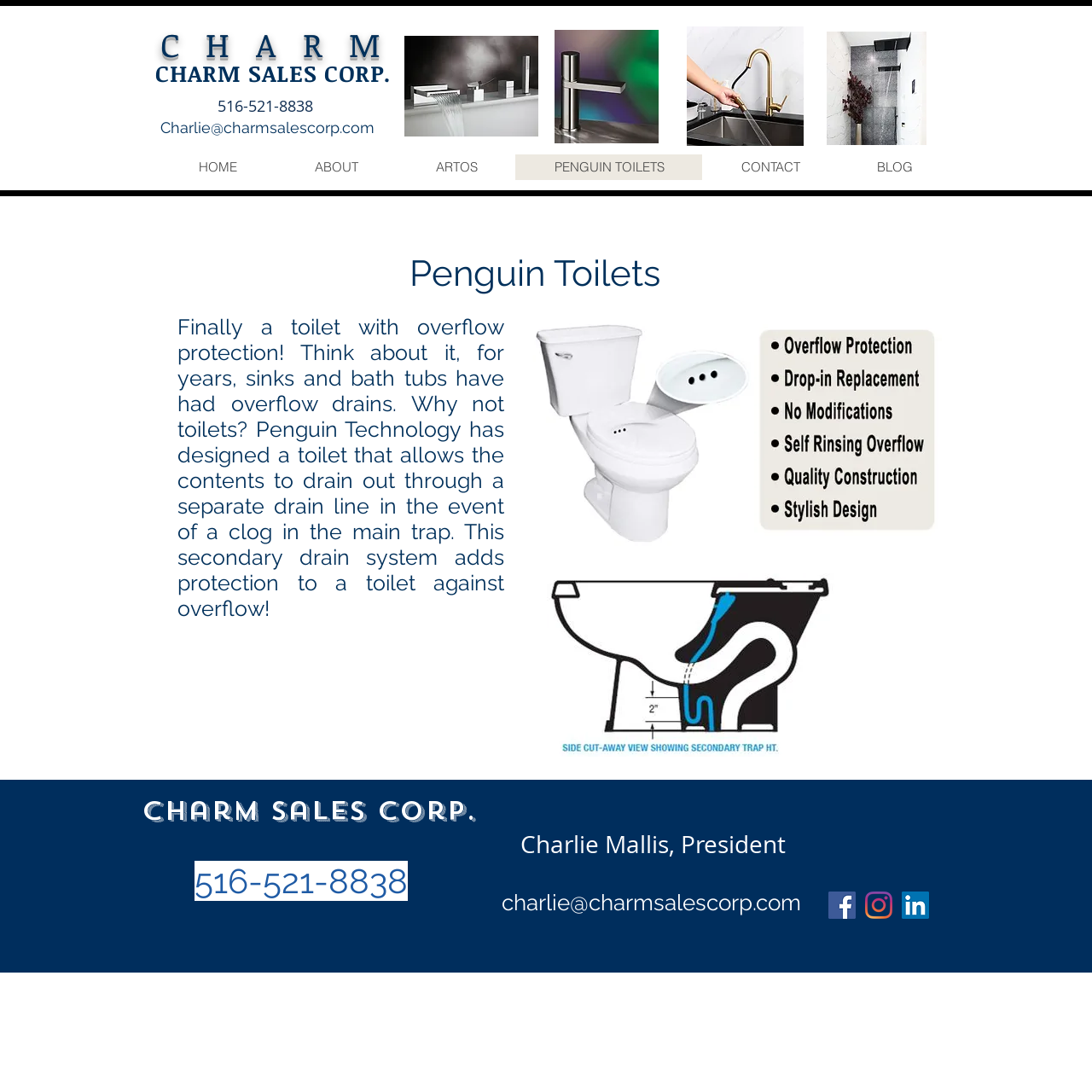How many images are on the webpage?
Please provide a comprehensive answer based on the visual information in the image.

There are 7 images on the webpage, including the images of toilets, faucets, and roomsets. These images are scattered throughout the webpage, with some being part of the main content and others being part of the navigation or footer sections.